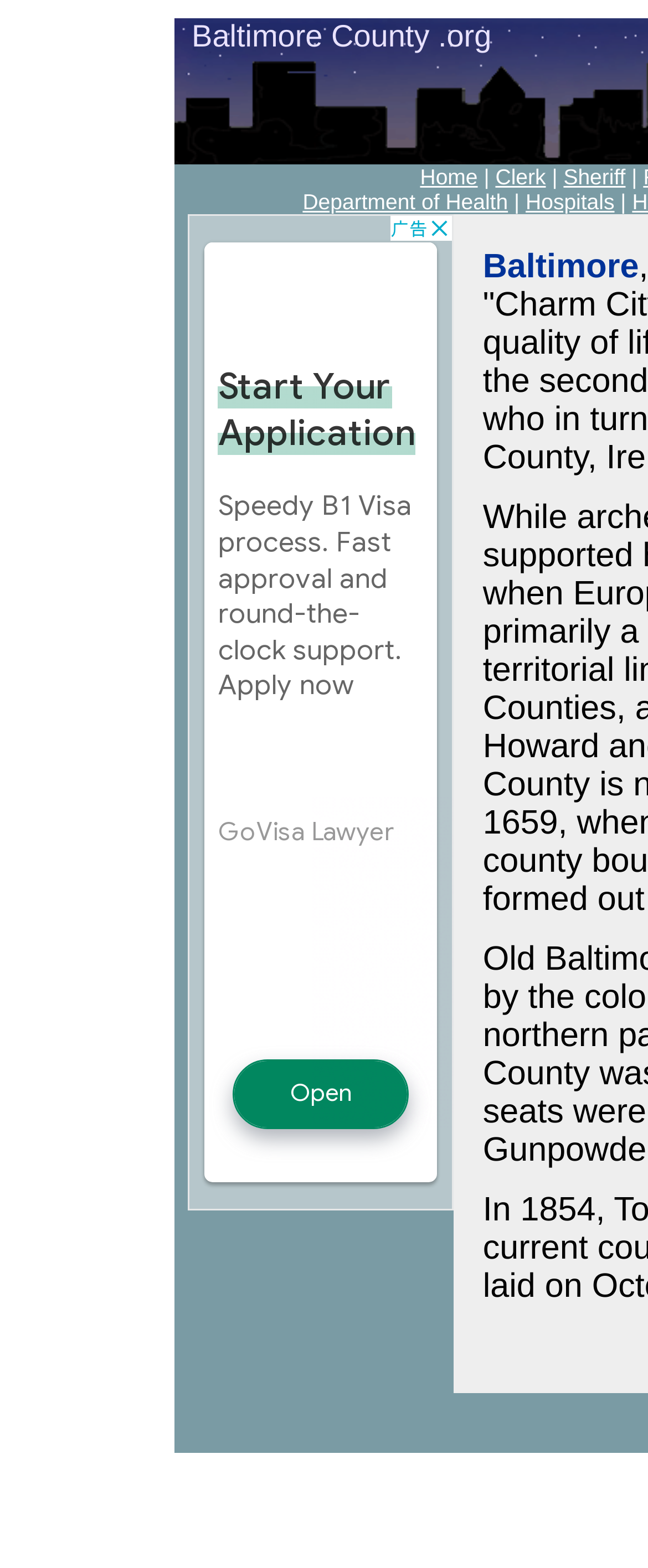Please specify the bounding box coordinates in the format (top-left x, top-left y, bottom-right x, bottom-right y), with values ranging from 0 to 1. Identify the bounding box for the UI component described as follows: Clerk

[0.765, 0.105, 0.842, 0.121]